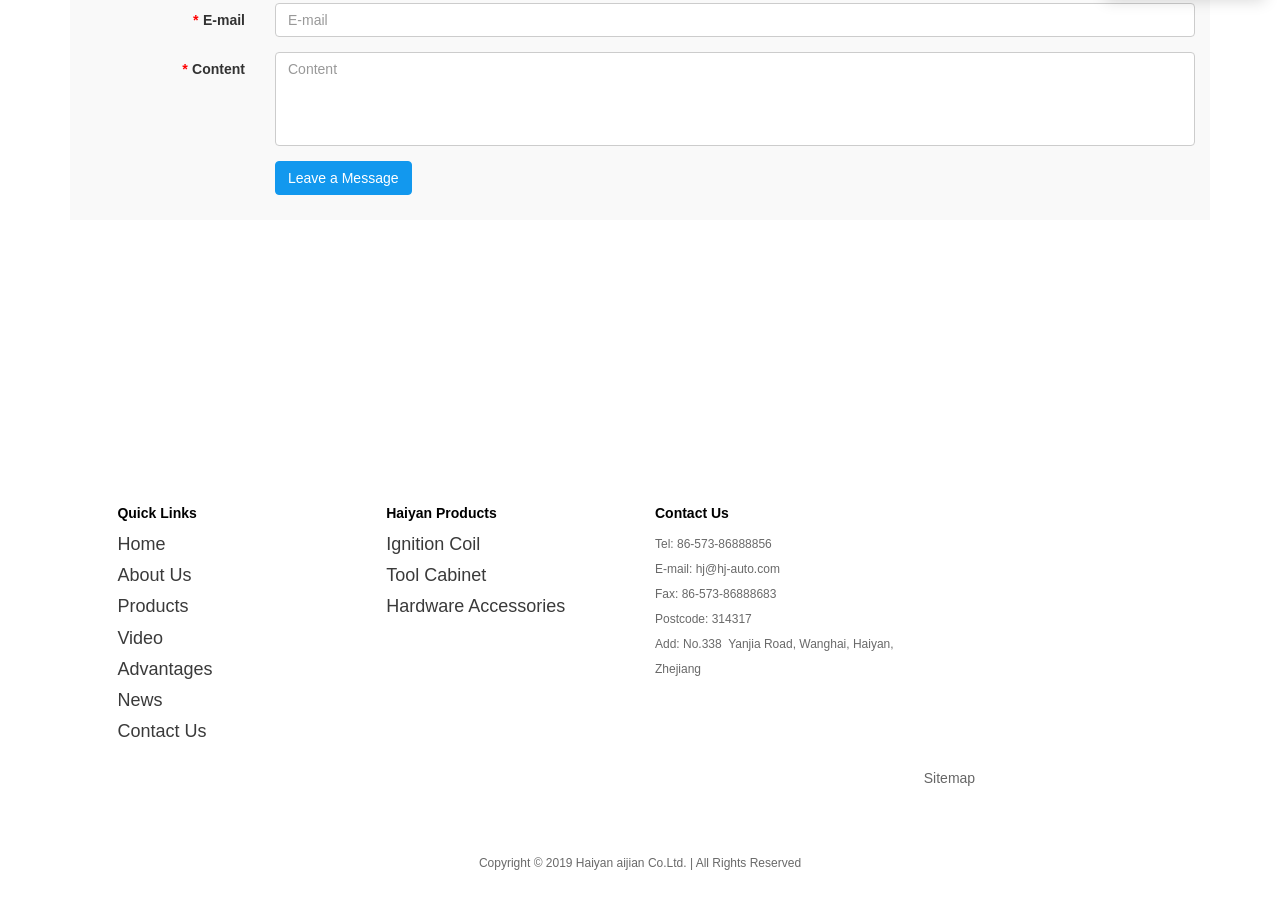What is the copyright information listed on this webpage?
Based on the image, answer the question with a single word or brief phrase.

Copyright 2019 Haiyan aijian Co.Ltd.